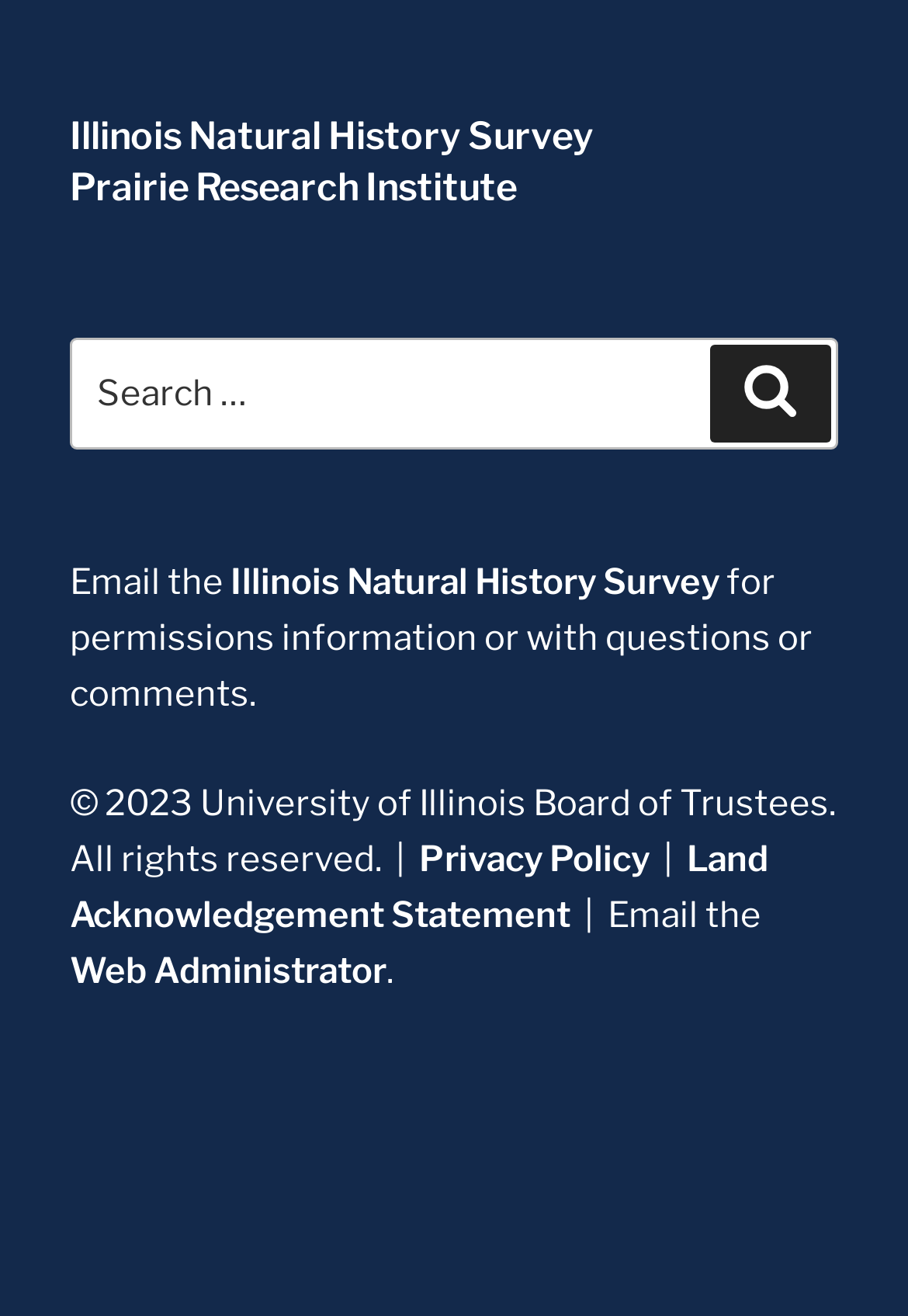How many links are there in the footer section?
Provide an in-depth answer to the question, covering all aspects.

The footer section of the webpage contains three links: 'Privacy Policy', 'Land Acknowledgement Statement', and 'Web Administrator'. These links are located at the bottom of the webpage and provide additional information or resources.